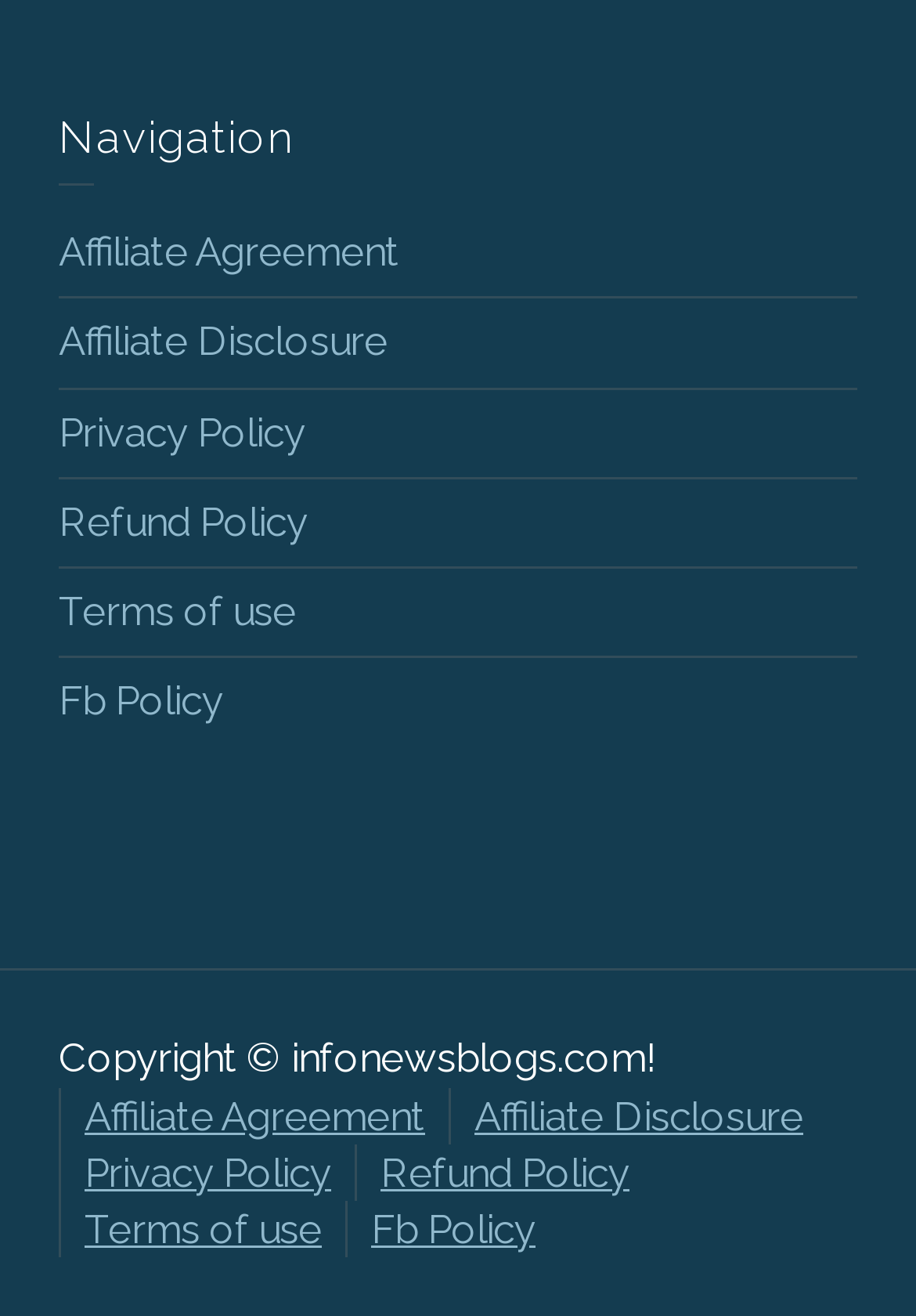How many times does 'Affiliate Agreement' appear?
Using the visual information from the image, give a one-word or short-phrase answer.

2